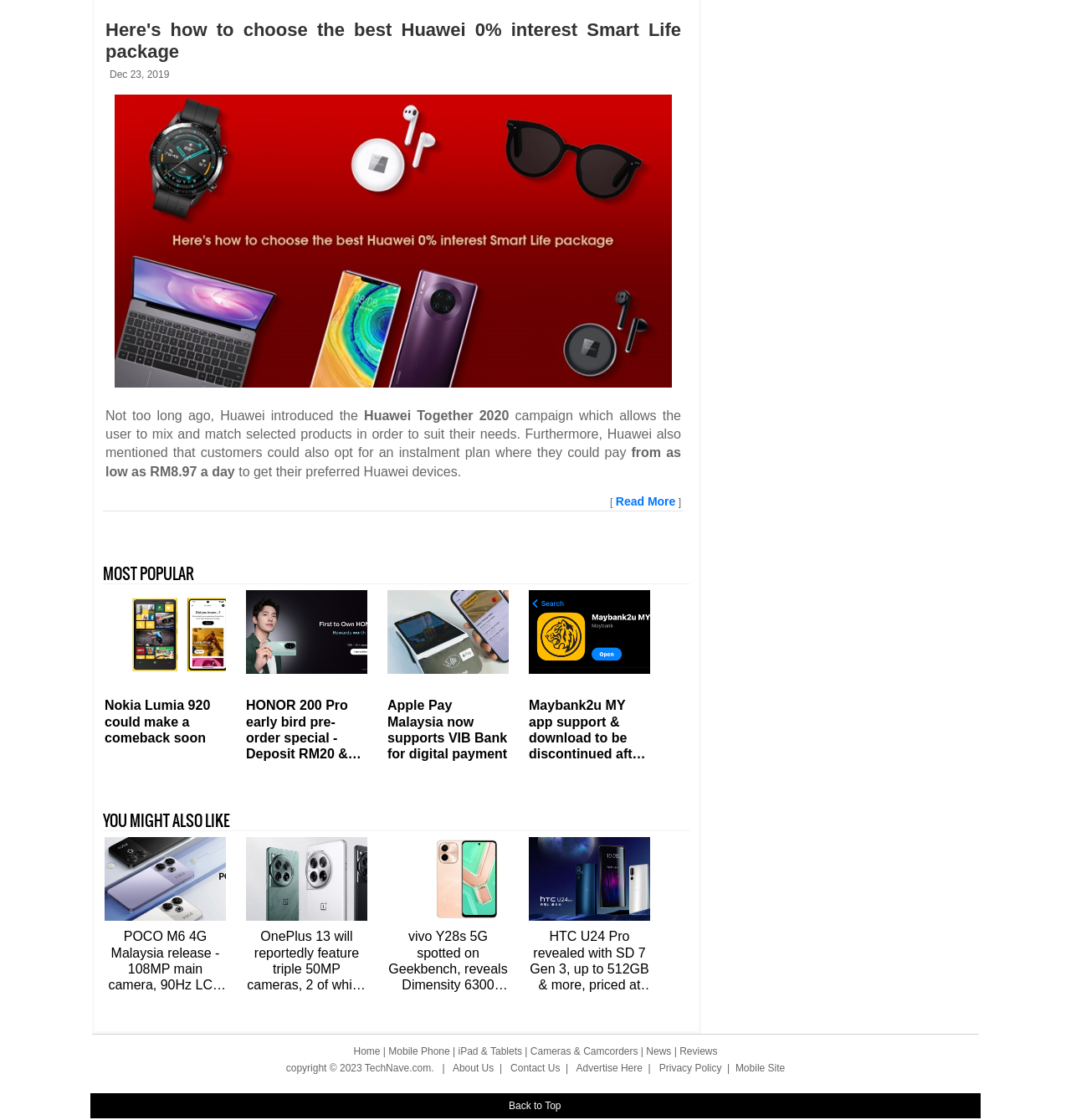Identify the bounding box coordinates for the element that needs to be clicked to fulfill this instruction: "Check out HONOR 200 Pro early bird pre-order special". Provide the coordinates in the format of four float numbers between 0 and 1: [left, top, right, bottom].

[0.23, 0.623, 0.343, 0.68]